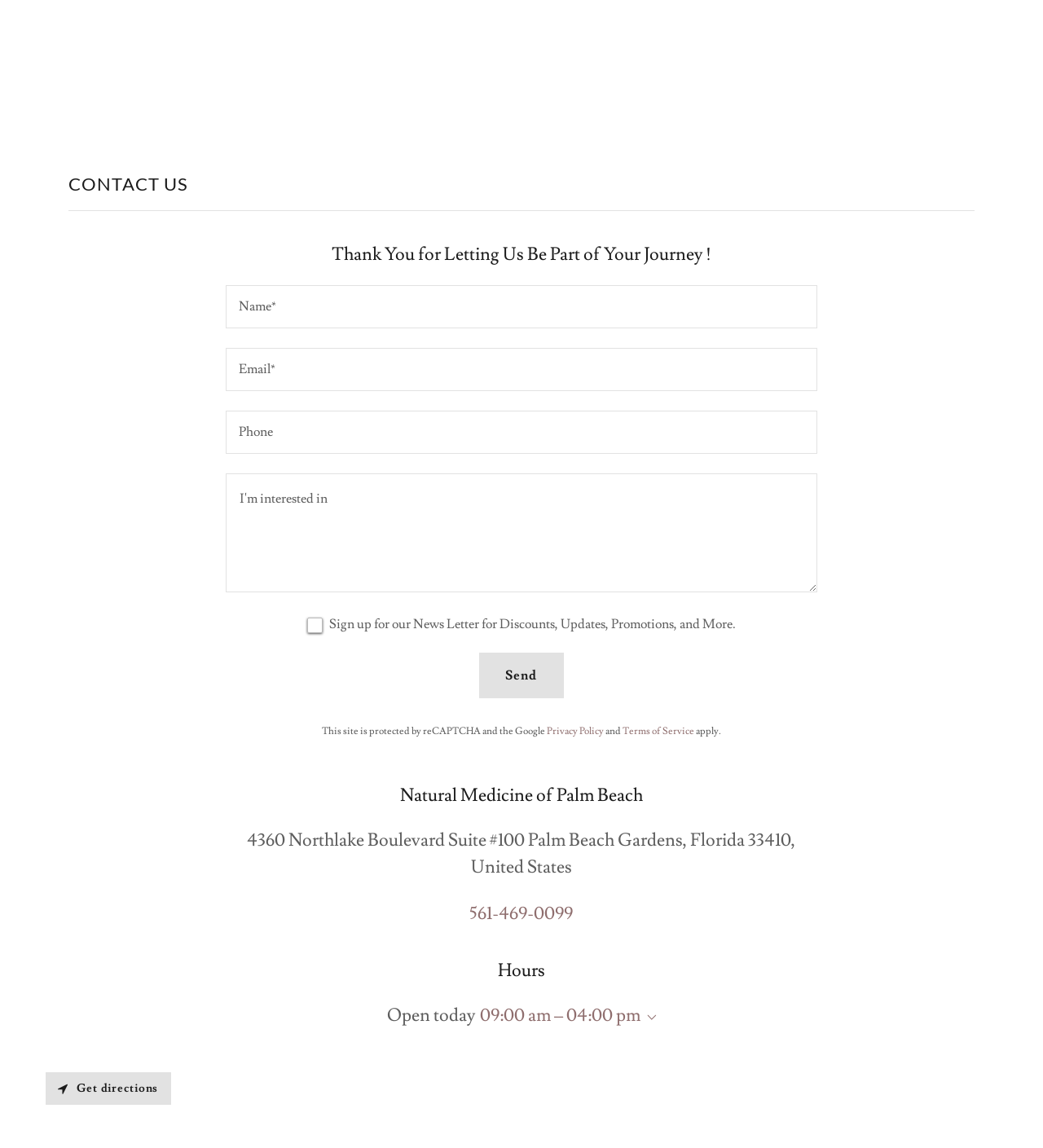Extract the bounding box coordinates for the UI element described as: "parent_node: Phone".

[0.217, 0.358, 0.783, 0.396]